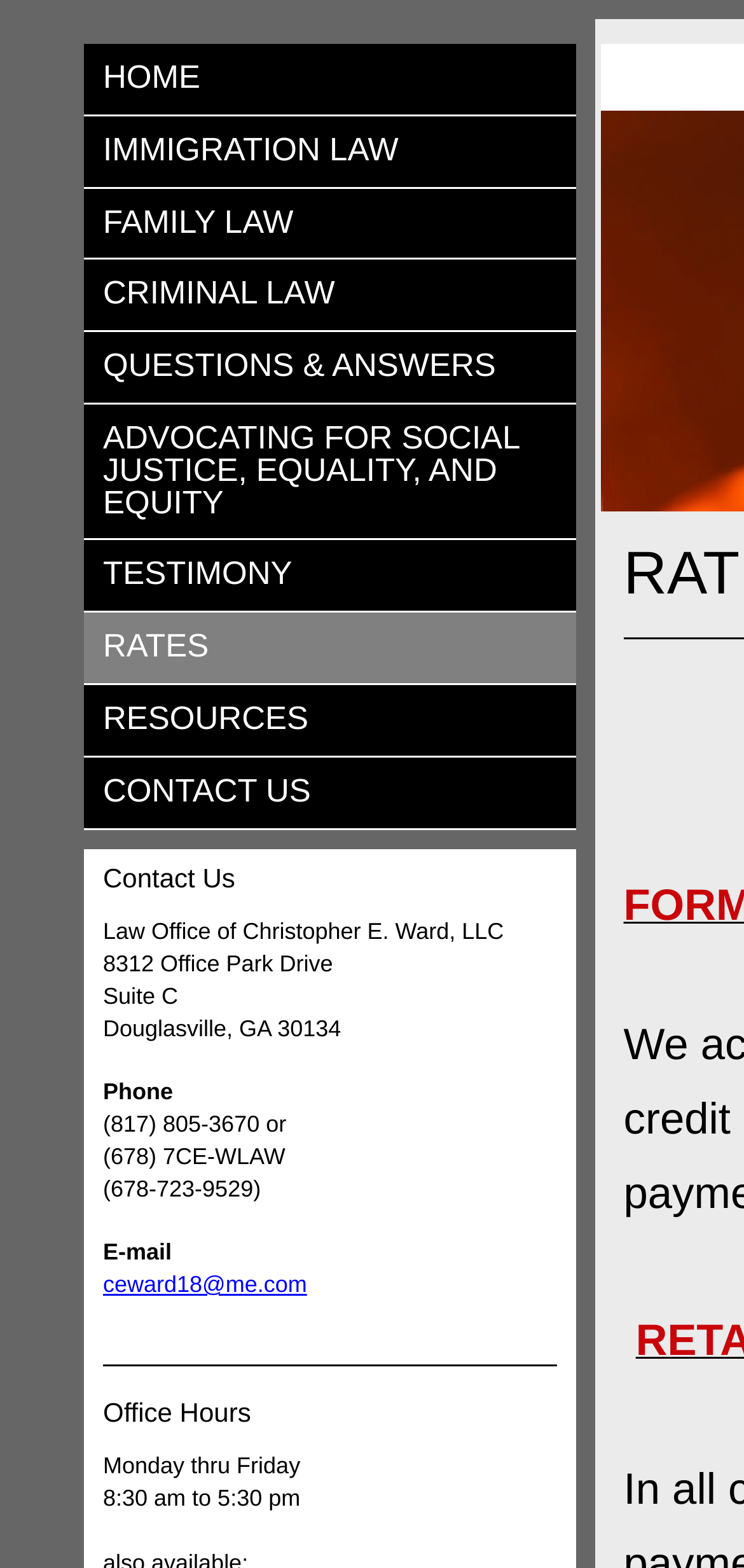What is the name of the law office?
Please provide a comprehensive answer based on the details in the screenshot.

I found the answer by looking at the static text elements on the webpage, specifically the one with the text 'Law Office of Christopher E. Ward, LLC' which is located at the top of the page.